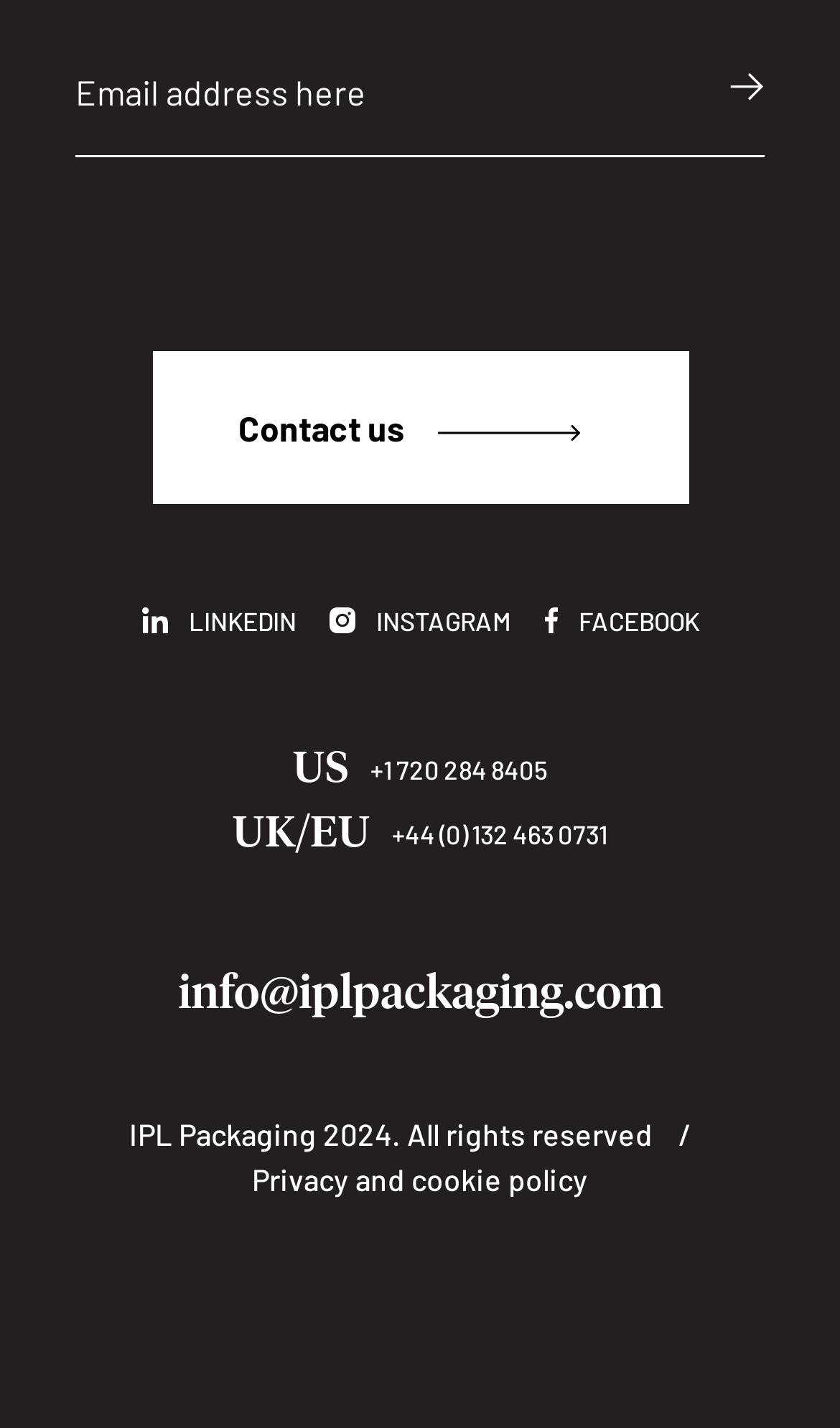Give the bounding box coordinates for this UI element: "alt="crosscheck"". The coordinates should be four float numbers between 0 and 1, arranged as [left, top, right, bottom].

None